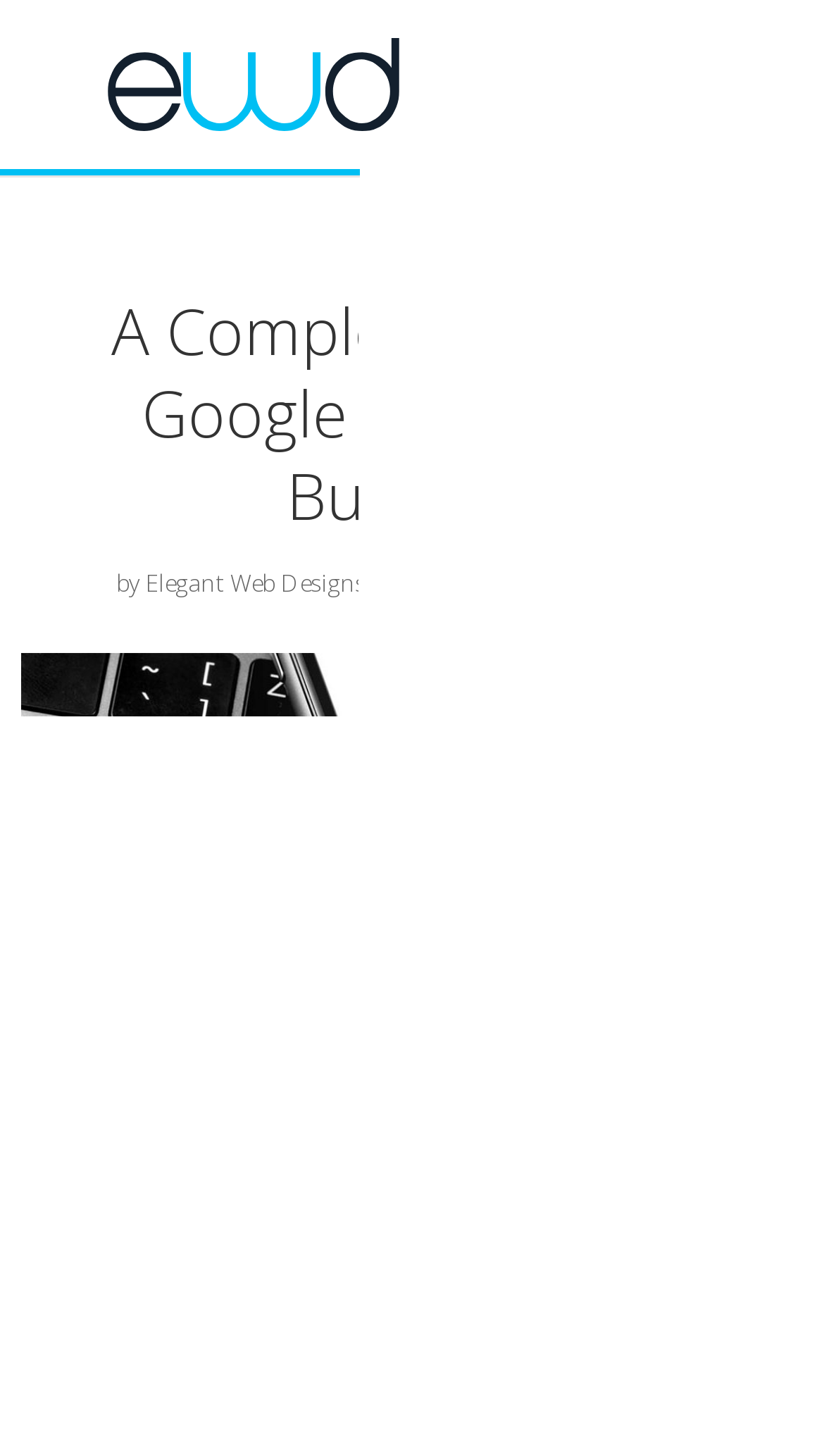What is the topic of the article?
Please use the image to provide a one-word or short phrase answer.

Google Ads